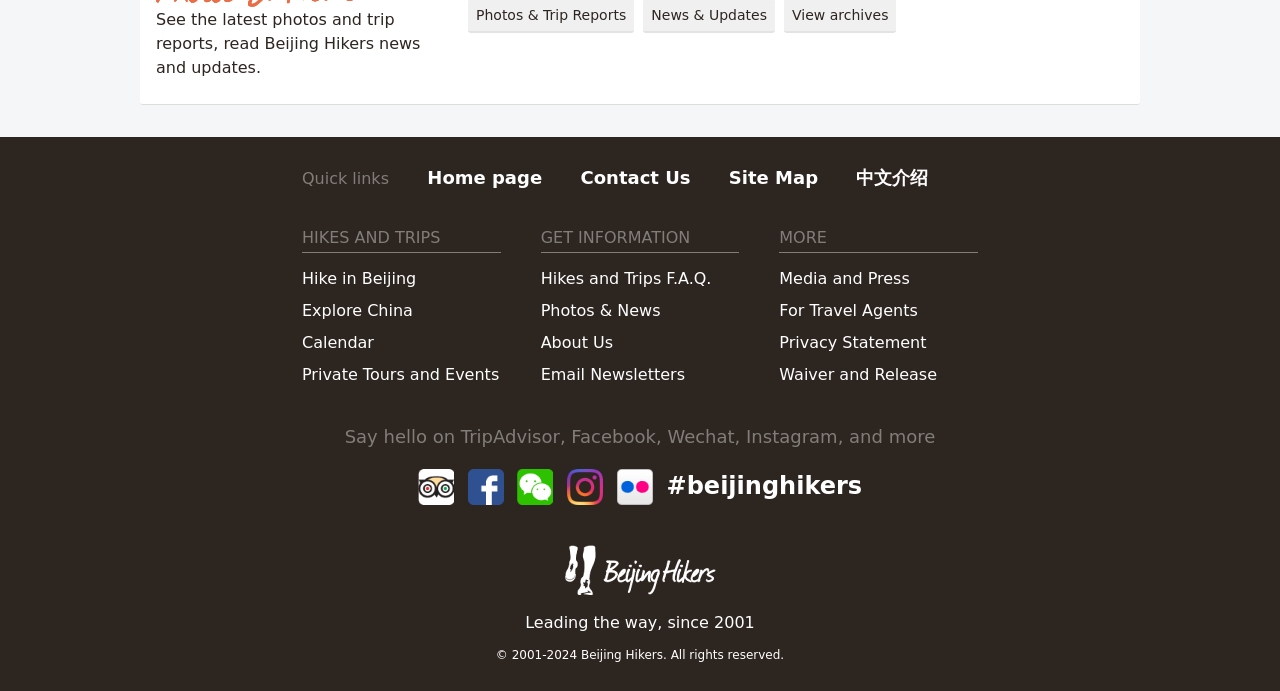Determine the bounding box coordinates of the target area to click to execute the following instruction: "View Hike in Beijing."

[0.236, 0.384, 0.325, 0.423]